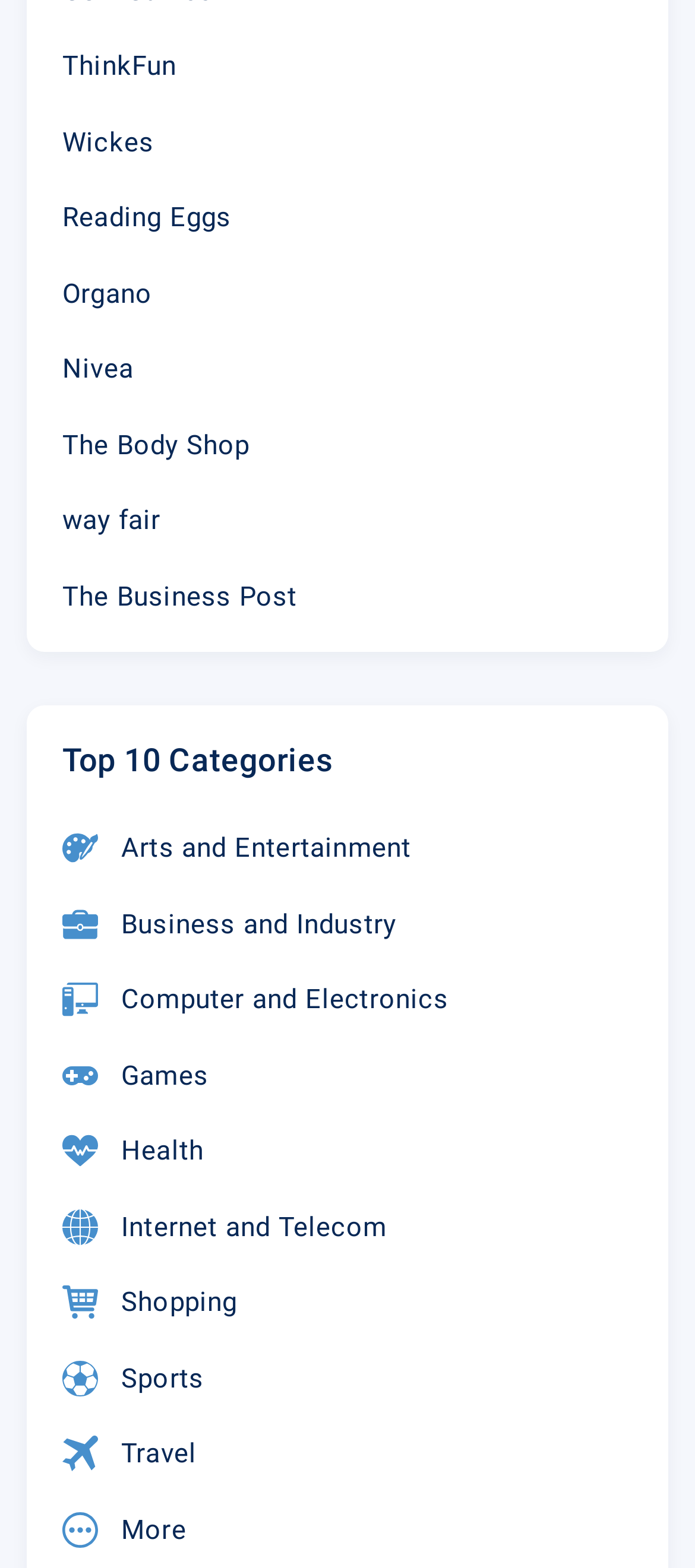Identify the bounding box coordinates of the clickable region required to complete the instruction: "Click on ThinkFun". The coordinates should be given as four float numbers within the range of 0 and 1, i.e., [left, top, right, bottom].

[0.09, 0.03, 0.254, 0.056]